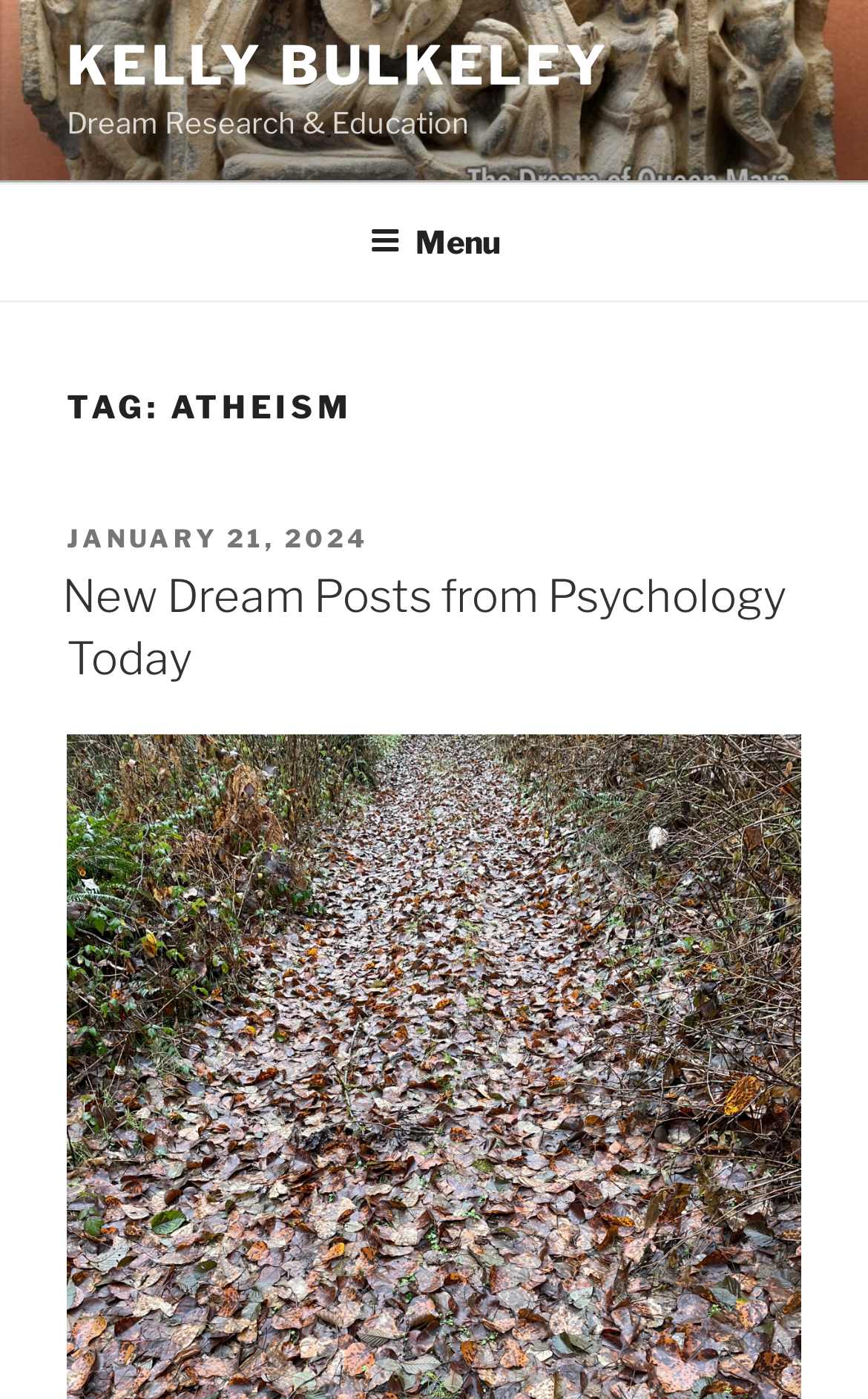Identify the bounding box for the UI element described as: "January 21, 2024". The coordinates should be four float numbers between 0 and 1, i.e., [left, top, right, bottom].

[0.077, 0.374, 0.426, 0.396]